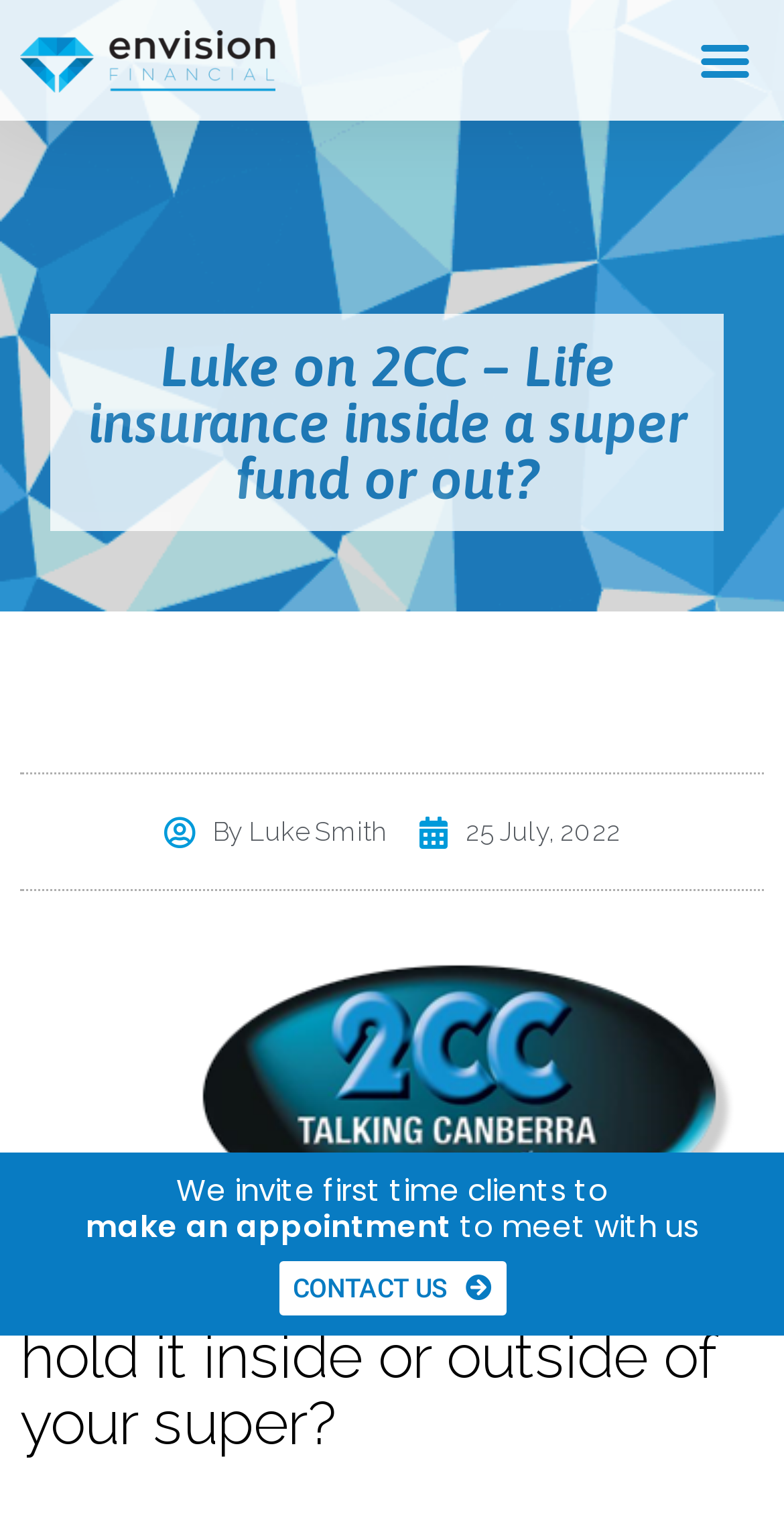Give a short answer using one word or phrase for the question:
Who is the author of the article?

Luke Smith